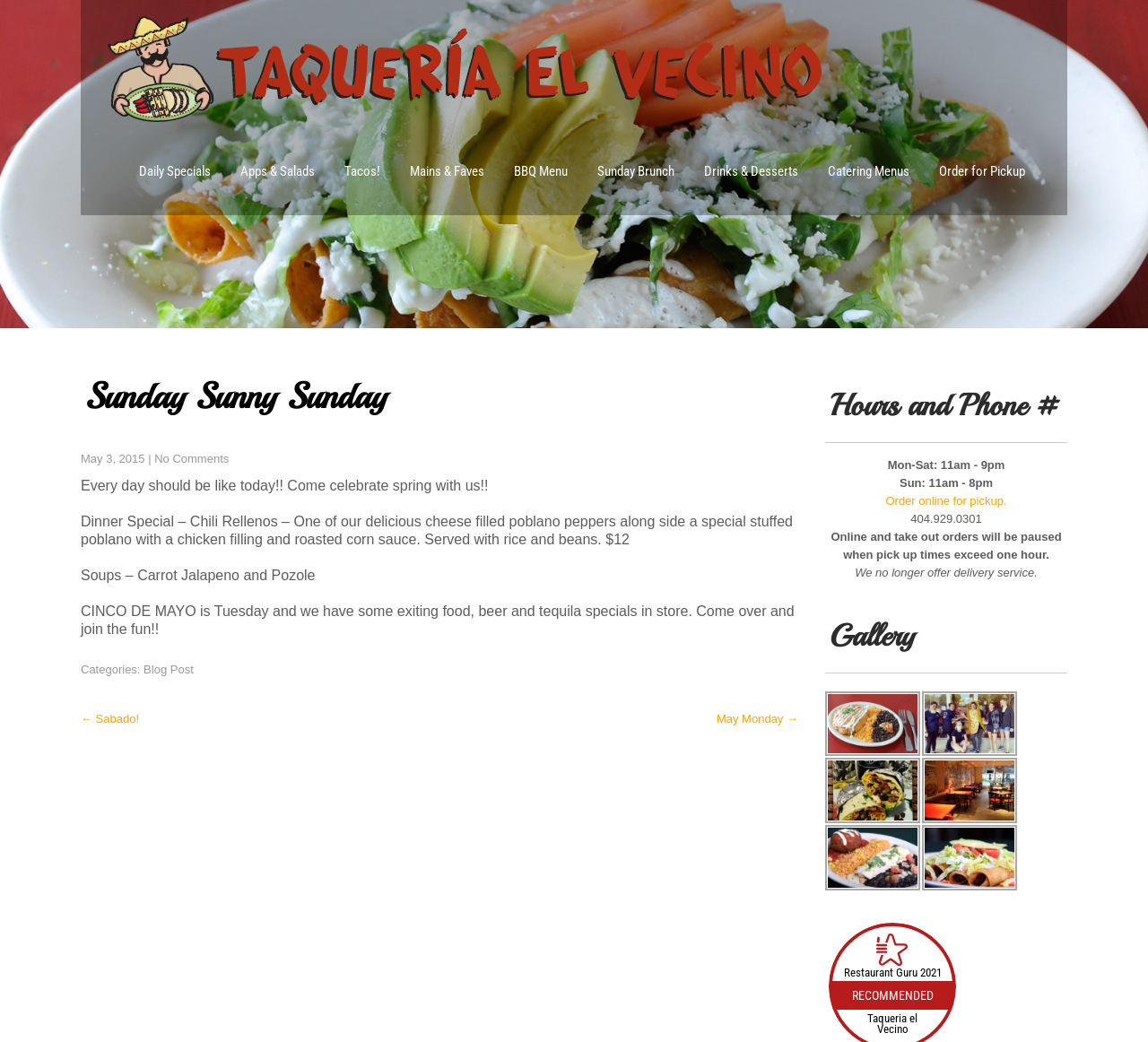Please provide a detailed answer to the question below by examining the image:
What are the hours of operation on Sundays?

The hours of operation are listed in the complementary section of the webpage, which states 'Sun: 11am - 8pm'.